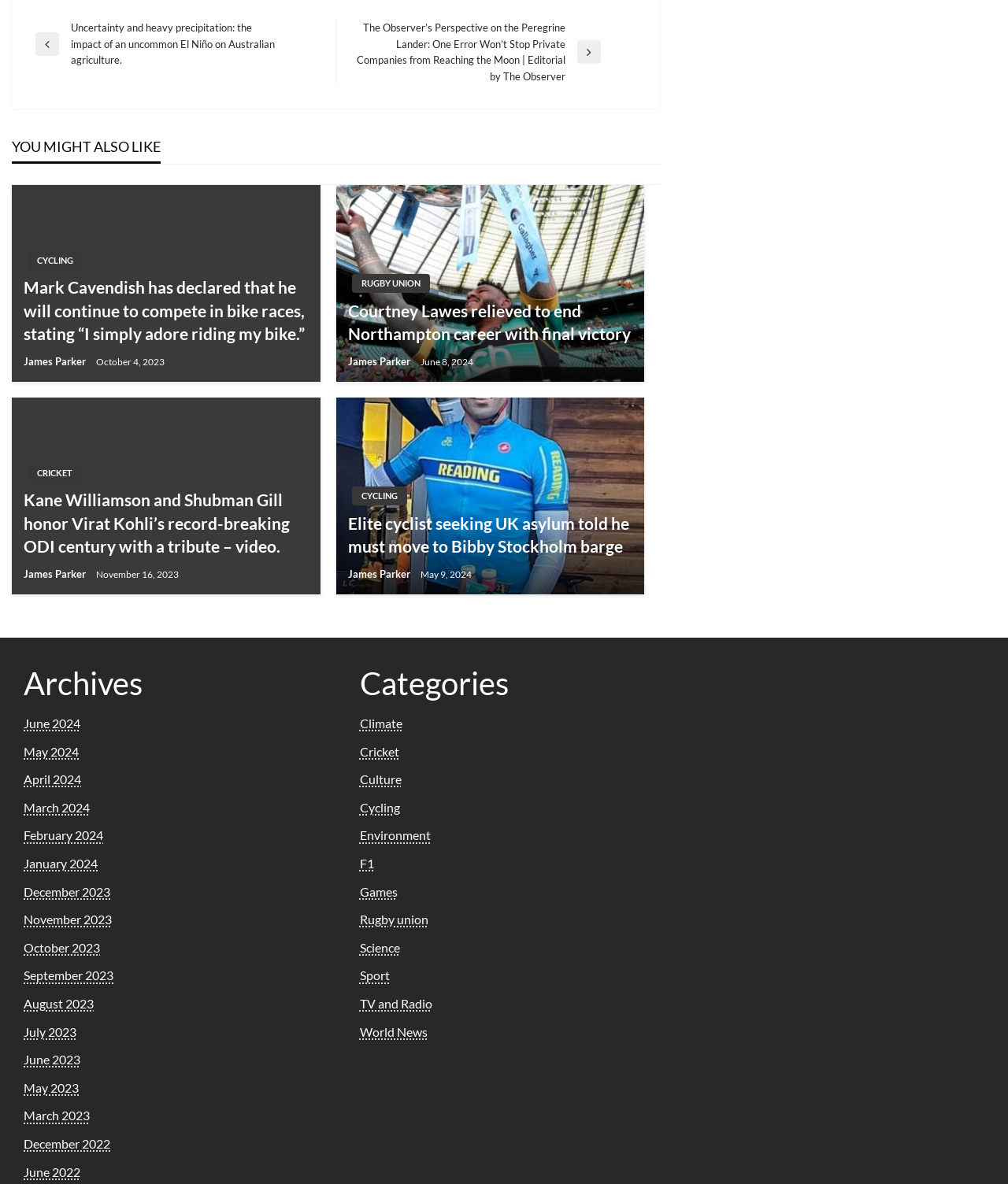Determine the bounding box coordinates for the clickable element required to fulfill the instruction: "Check the archives for June 2024". Provide the coordinates as four float numbers between 0 and 1, i.e., [left, top, right, bottom].

[0.023, 0.604, 0.08, 0.617]